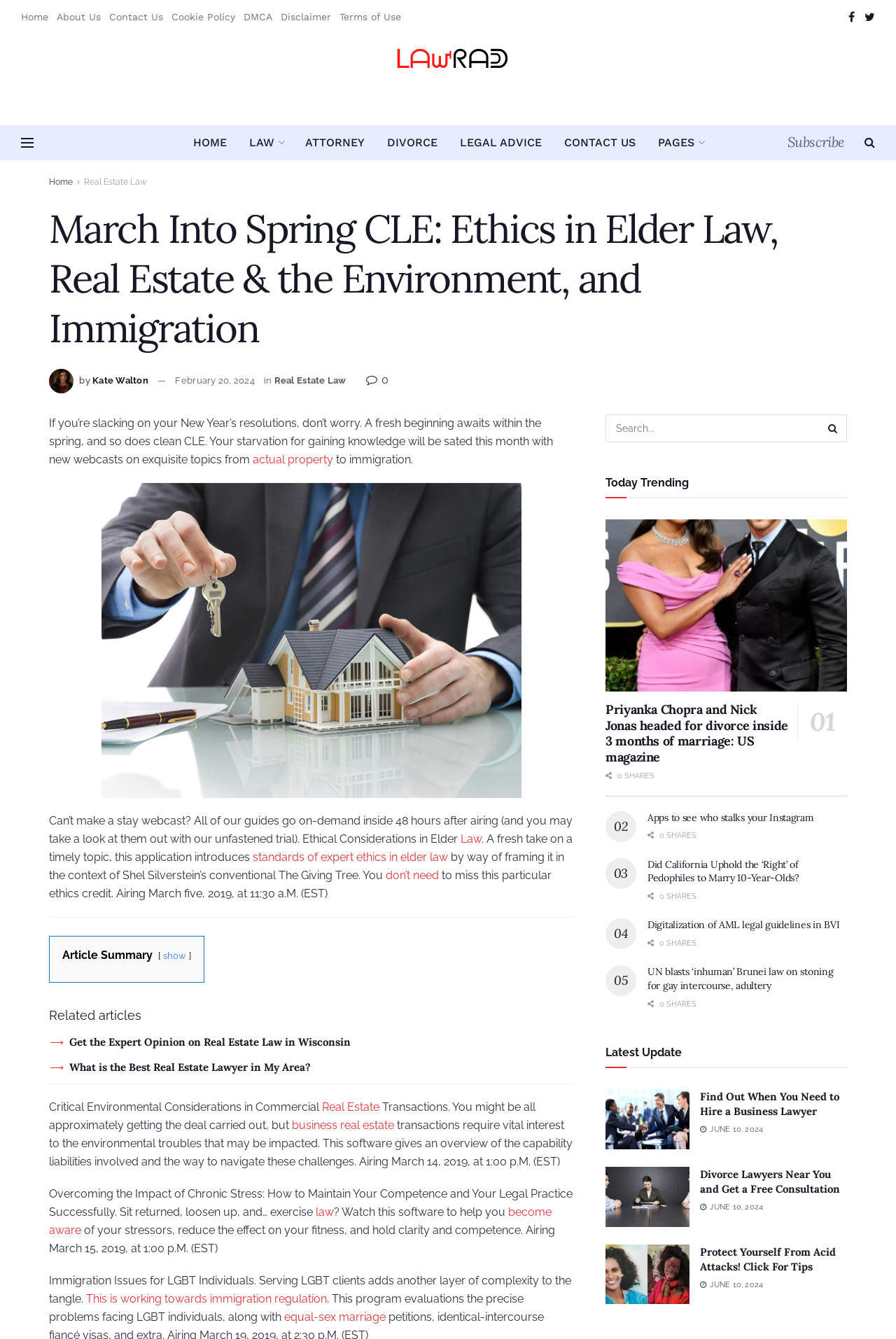Determine the bounding box coordinates for the HTML element described here: "don’t need".

[0.43, 0.649, 0.49, 0.659]